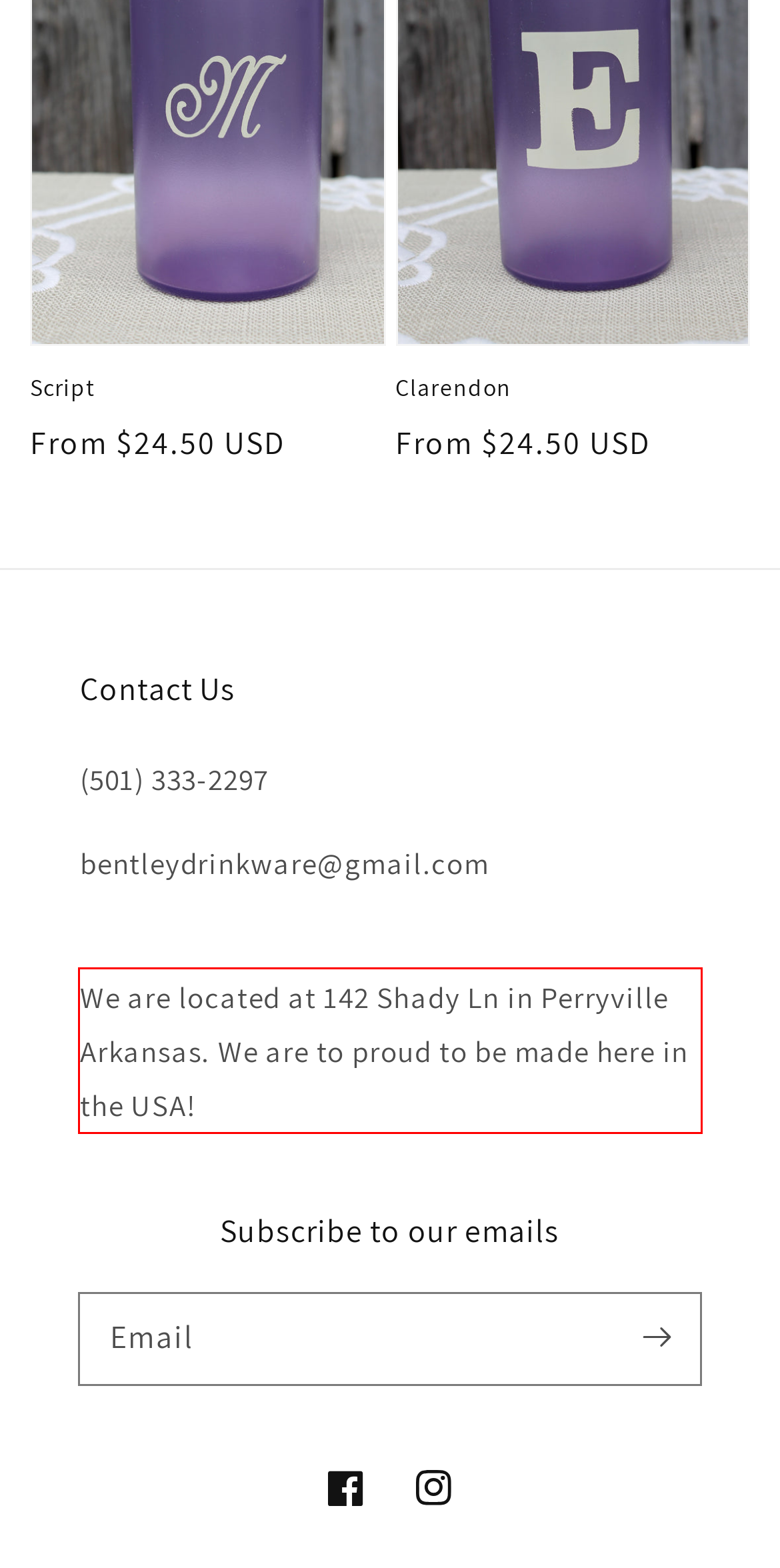You have a screenshot of a webpage with a red bounding box. Use OCR to generate the text contained within this red rectangle.

We are located at 142 Shady Ln in Perryville Arkansas. We are to proud to be made here in the USA!